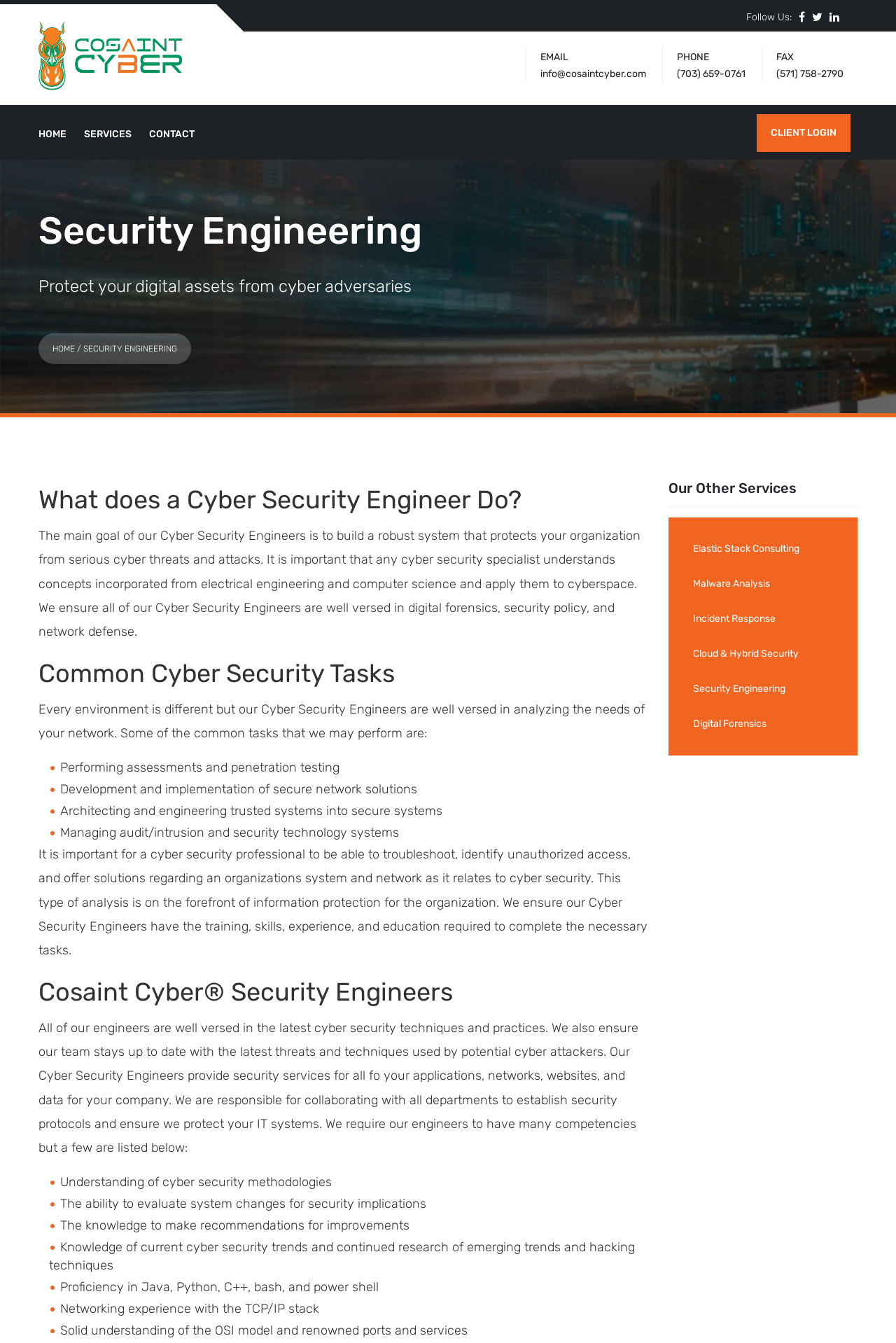Bounding box coordinates are specified in the format (top-left x, top-left y, bottom-right x, bottom-right y). All values are floating point numbers bounded between 0 and 1. Please provide the bounding box coordinate of the region this sentence describes: Elastic Stack Consulting

[0.746, 0.396, 0.957, 0.422]